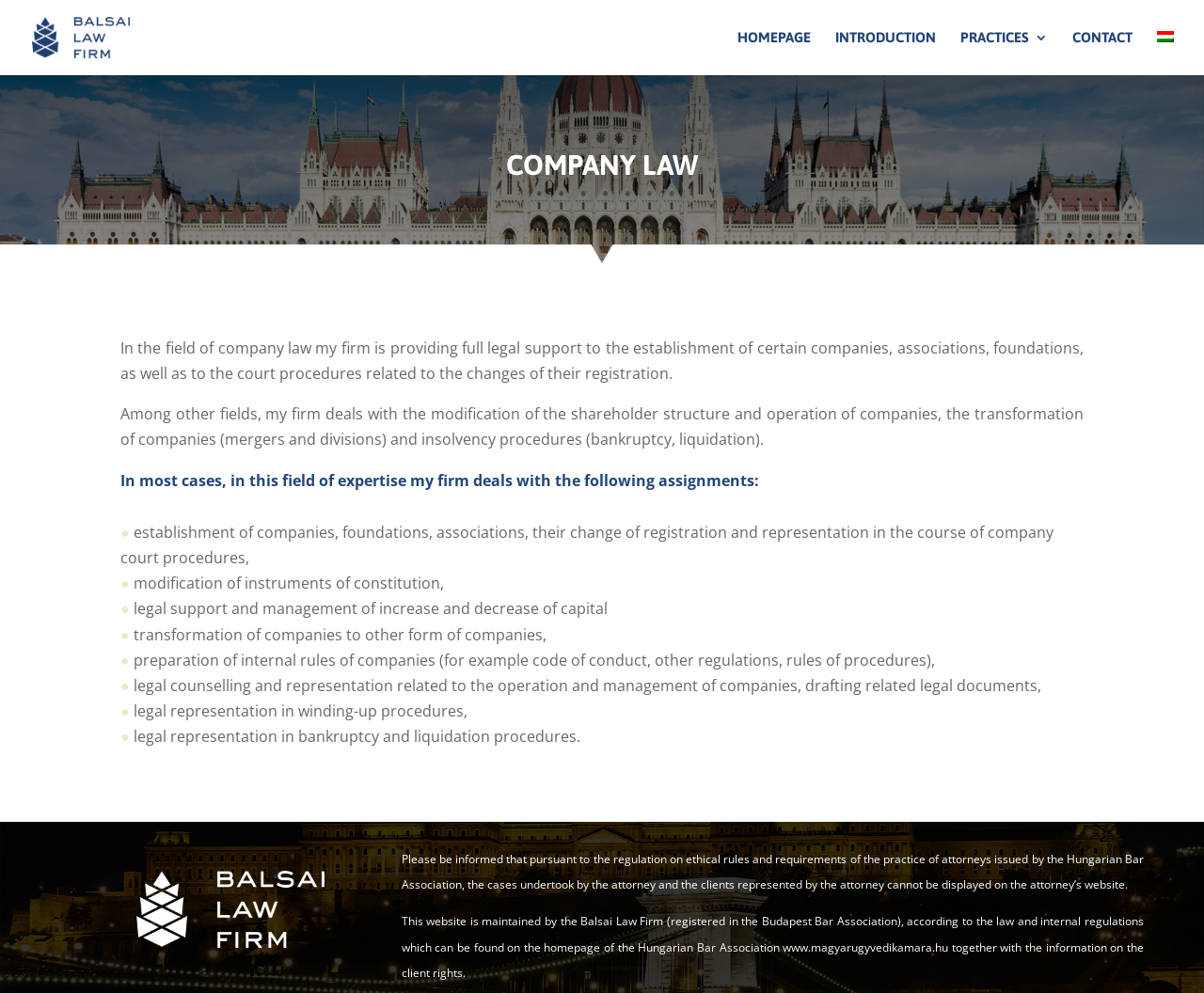What services does the law firm provide?
Provide a short answer using one word or a brief phrase based on the image.

Company law services